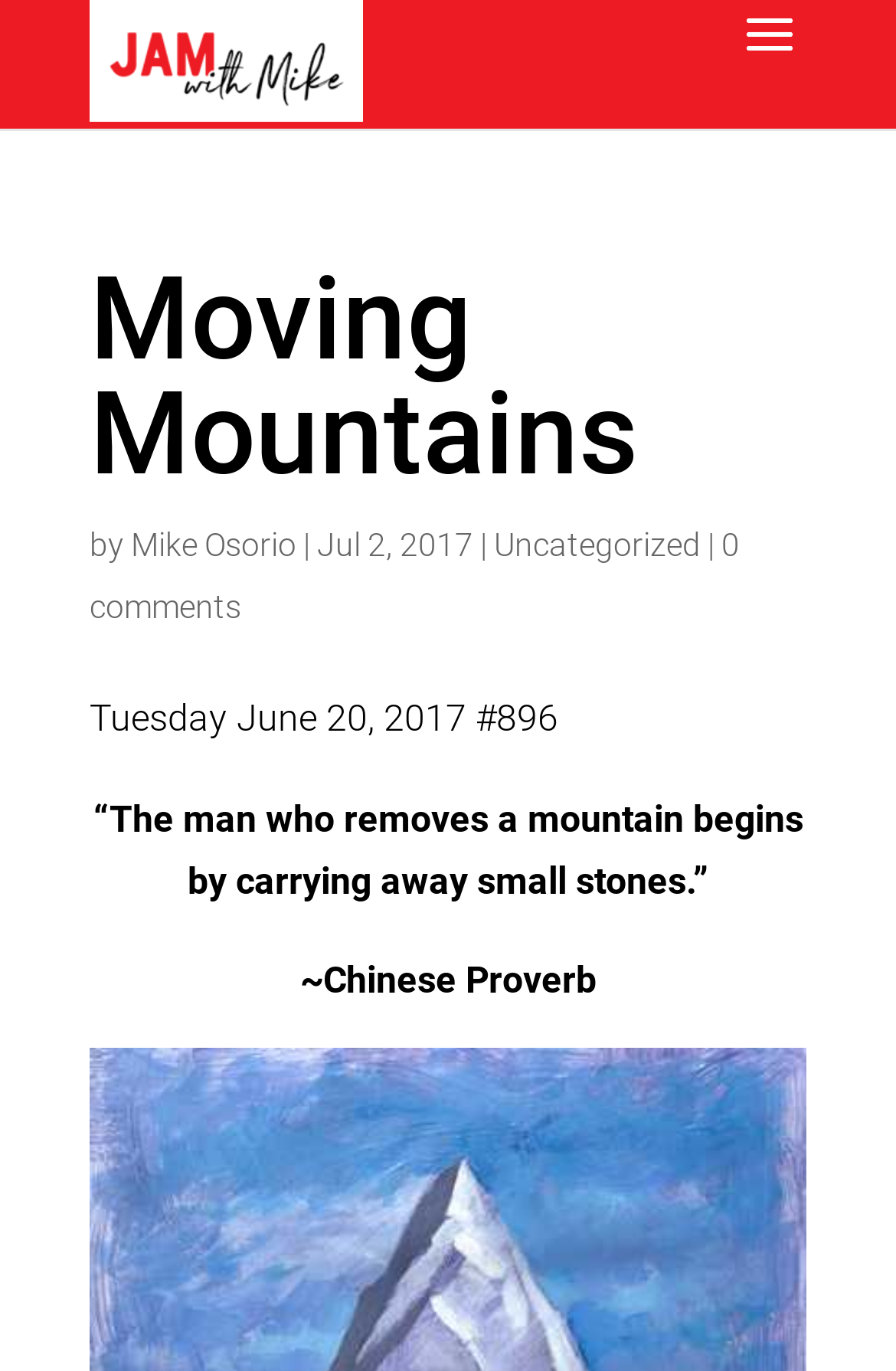Please provide a detailed answer to the question below by examining the image:
Who is the author of the post?

By analyzing the webpage structure, I found the text 'by' followed by a link 'Mike Osorio', which suggests that Mike Osorio is the author of the post.